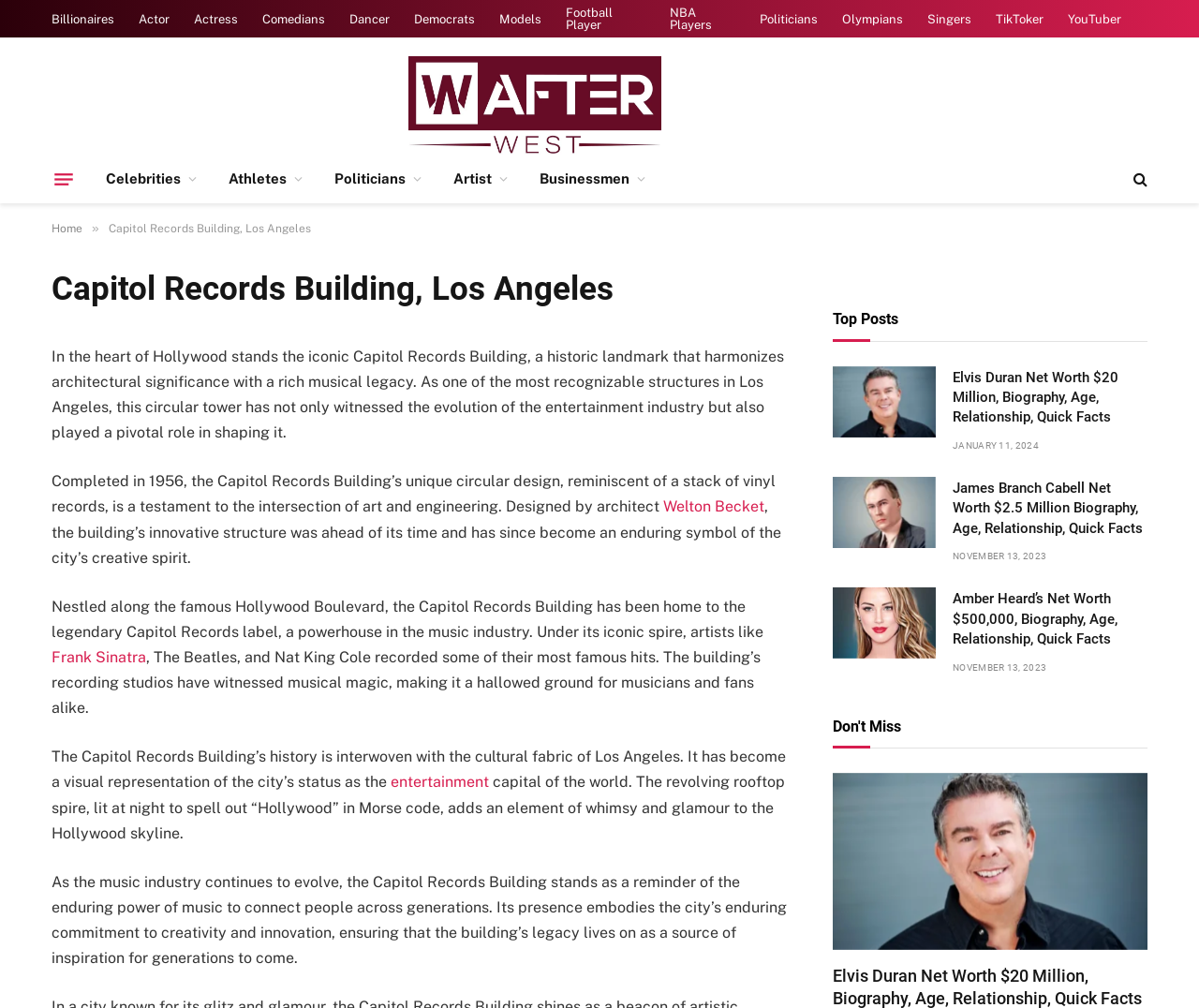Utilize the information from the image to answer the question in detail:
What is the name of the artist mentioned as recording some of their most famous hits in the Capitol Records Building?

I found the answer by reading the static text 'Under its iconic spire, artists like Frank Sinatra, The Beatles, and Nat King Cole recorded some of their most famous hits.'